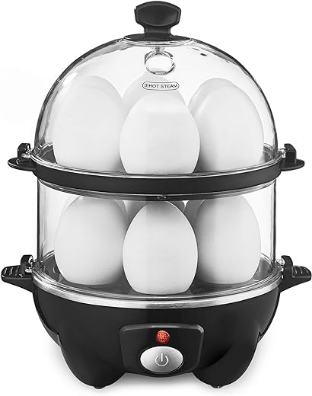Reply to the question with a single word or phrase:
What is the purpose of the illuminated indicator light?

to ensure perfect results